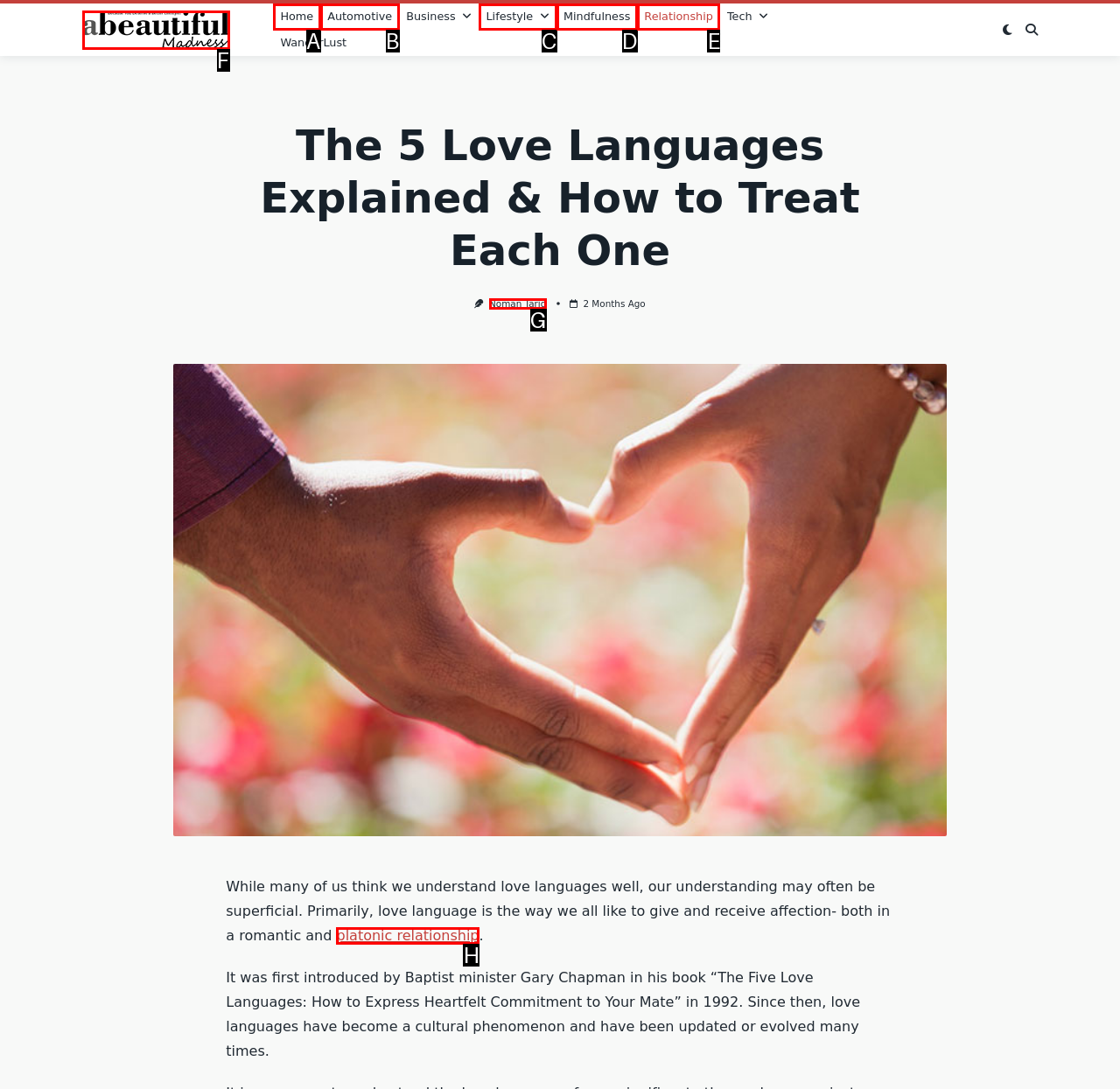Select the letter of the UI element that matches this task: Learn more about 'platonic relationship'
Provide the answer as the letter of the correct choice.

H